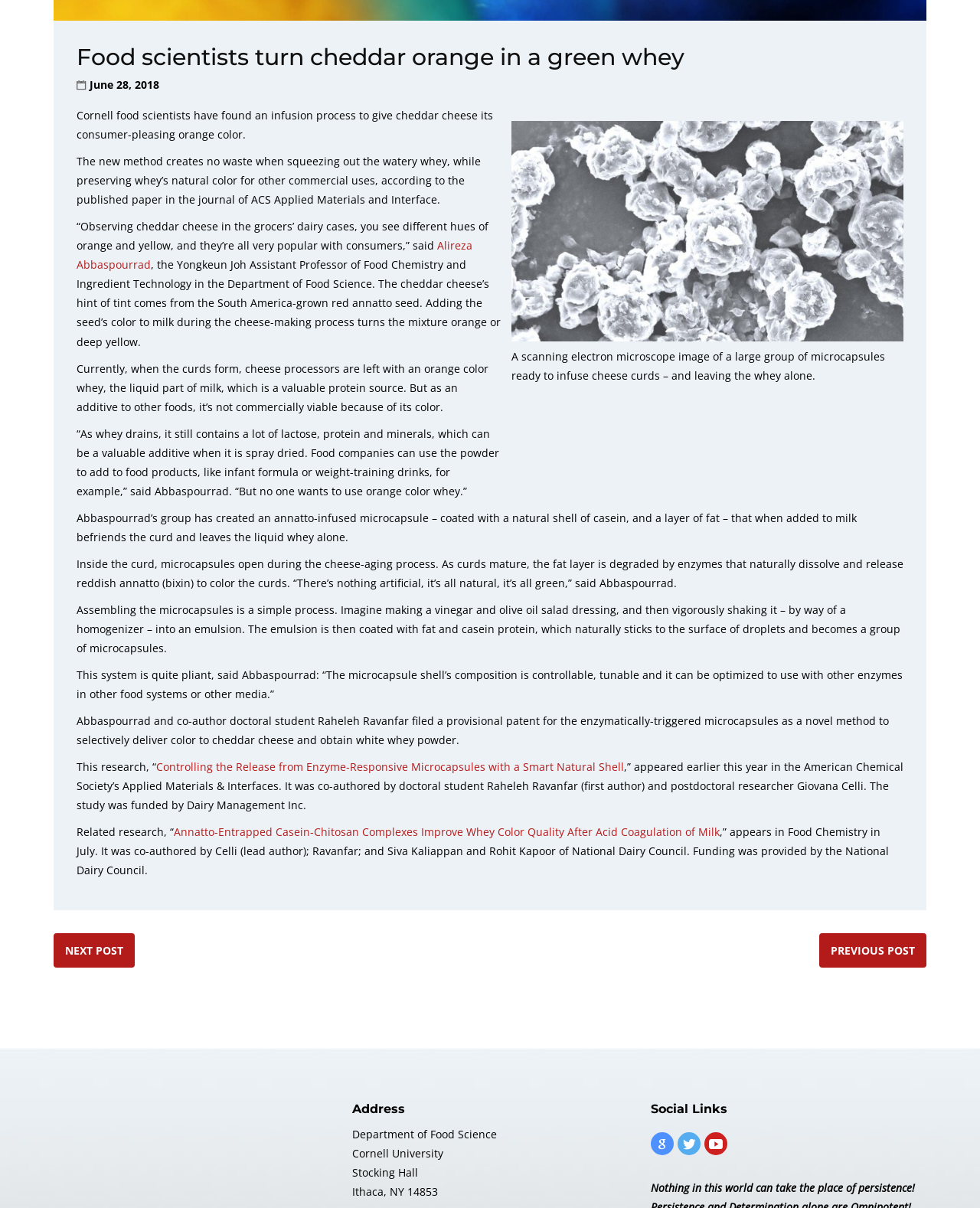Determine the bounding box coordinates for the HTML element mentioned in the following description: "title="Google Scholar"". The coordinates should be a list of four floats ranging from 0 to 1, represented as [left, top, right, bottom].

[0.664, 0.937, 0.688, 0.956]